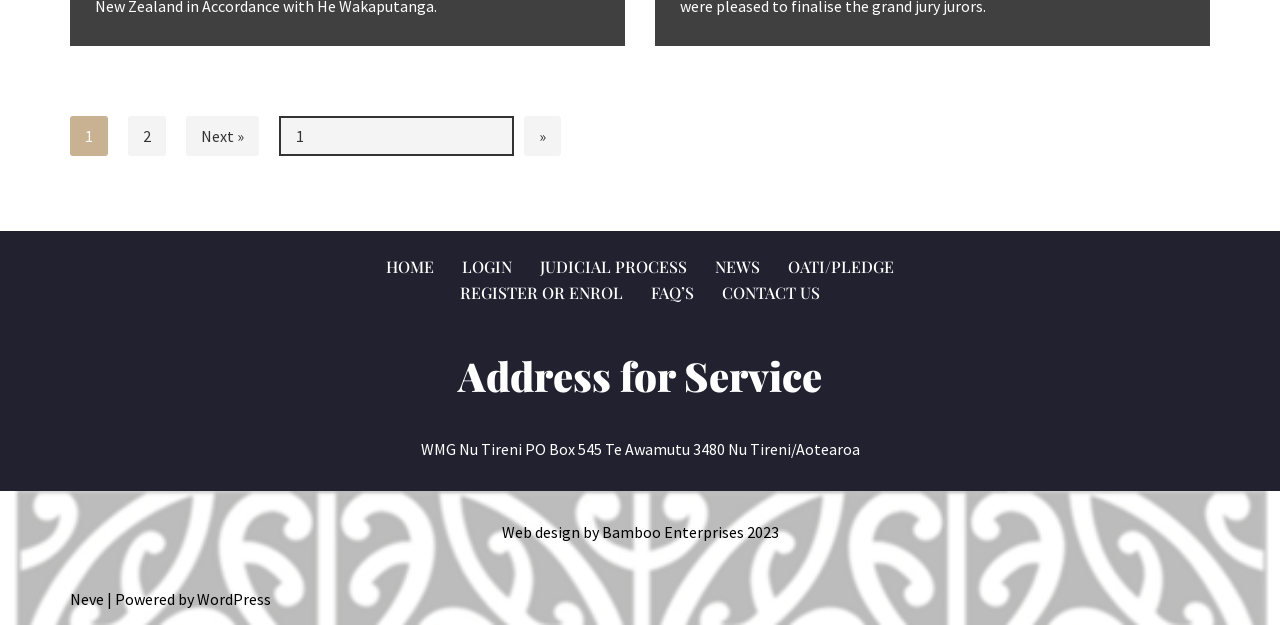Review the image closely and give a comprehensive answer to the question: How many spinbuttons are on the webpage?

There is only one spinbutton on the webpage, located at the top with a bounding box coordinate of [0.218, 0.185, 0.402, 0.249]. The spinbutton has a value of '1' and is not required.